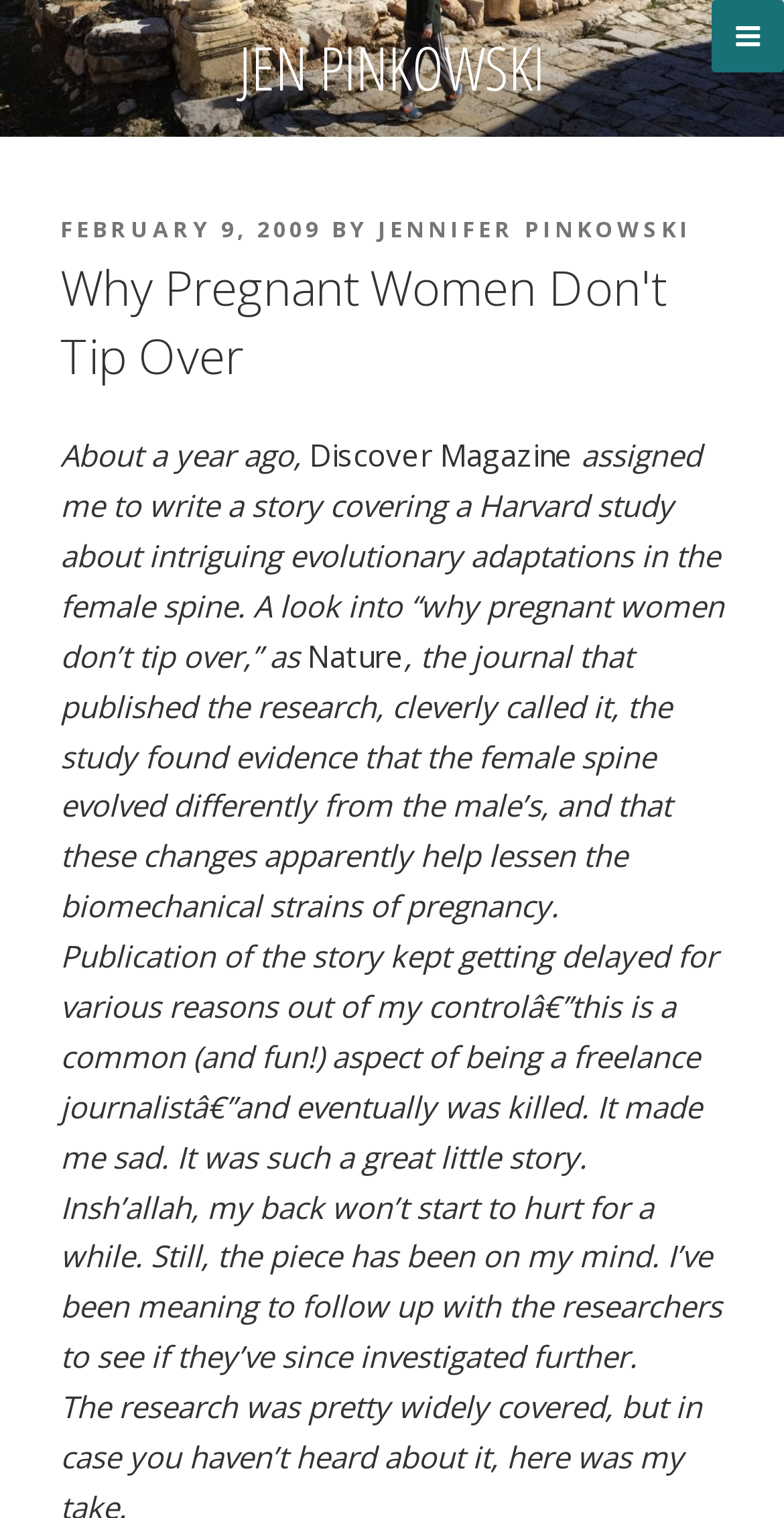Based on the provided description, "Real Estate", find the bounding box of the corresponding UI element in the screenshot.

None